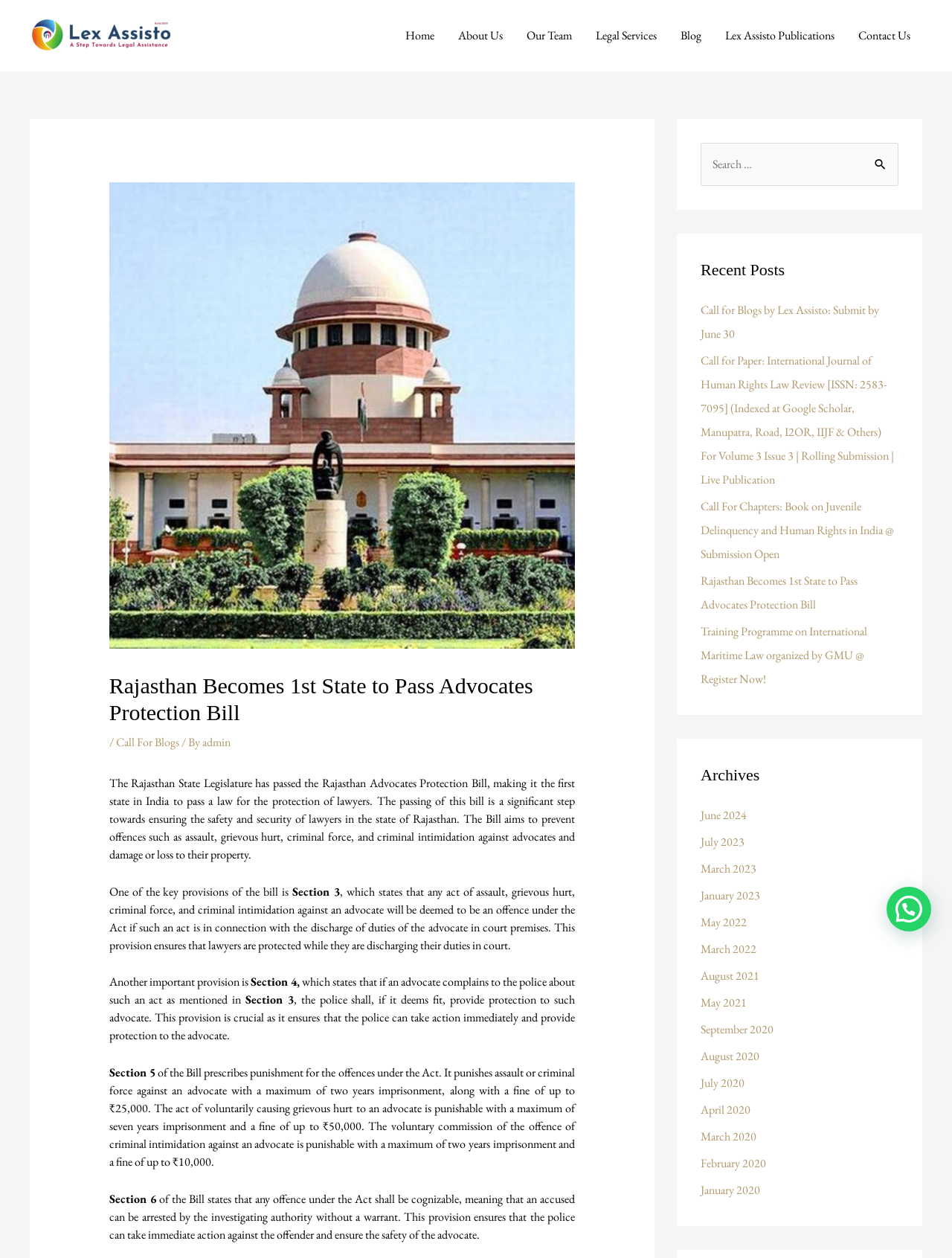Please find the bounding box for the UI component described as follows: "Lex Assisto Publications".

[0.749, 0.009, 0.889, 0.047]